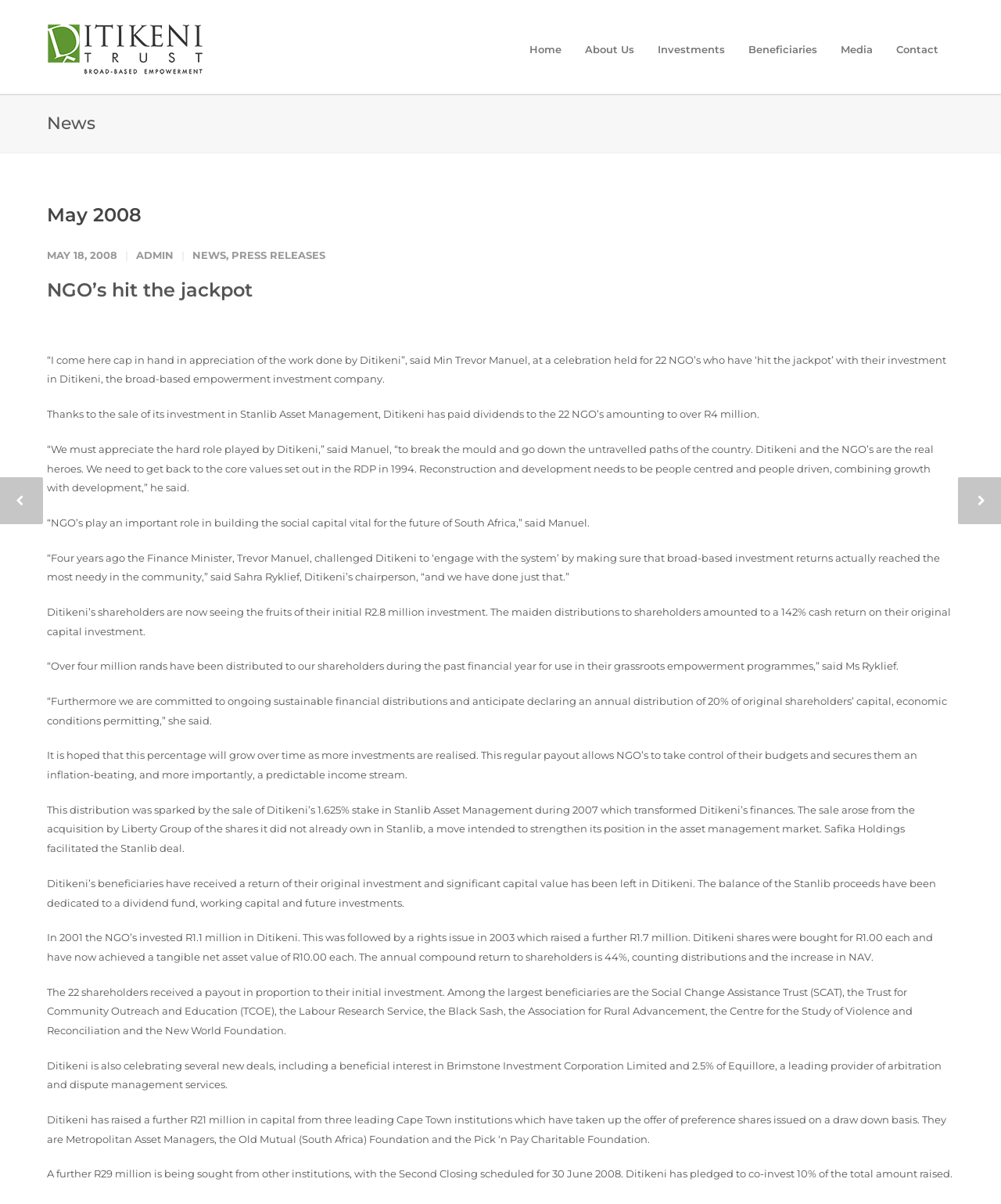Describe the webpage in detail, including text, images, and layout.

This webpage appears to be a news article or press release from Ditikeni, a broad-based empowerment investment company. At the top of the page, there is a logo and a link to the homepage. Below that, there are several links to different sections of the website, including "About Us", "Investments", "Beneficiaries", "Media", and "Contact".

The main content of the page is a news article with the title "NGO’s hit the jackpot". The article is dated May 18, 2008, and it reports on a celebration held for 22 NGOs that have invested in Ditikeni. The article quotes Min Trevor Manuel, who praises the work done by Ditikeni and emphasizes the importance of NGOs in building social capital.

The article goes on to describe the success of Ditikeni's investment in Stanlib Asset Management, which has resulted in a dividend payout of over R4 million to the 22 NGOs. It also mentions that Ditikeni's shareholders have seen a 142% cash return on their original capital investment.

The article includes several quotes from Sahra Ryklief, Ditikeni's chairperson, who discusses the company's commitment to sustainable financial distributions and its plans for future investments. It also provides details on the financial performance of Ditikeni, including the annual compound return to shareholders and the tangible net asset value of Ditikeni shares.

The article concludes by mentioning that Ditikeni is celebrating several new deals, including a beneficial interest in Brimstone Investment Corporation Limited and 2.5% of Equillore, and that the company has raised a further R21 million in capital from three leading Cape Town institutions.

Overall, the webpage appears to be a news article or press release that reports on the success of Ditikeni's investment in Stanlib Asset Management and its impact on the 22 NGOs that have invested in the company.